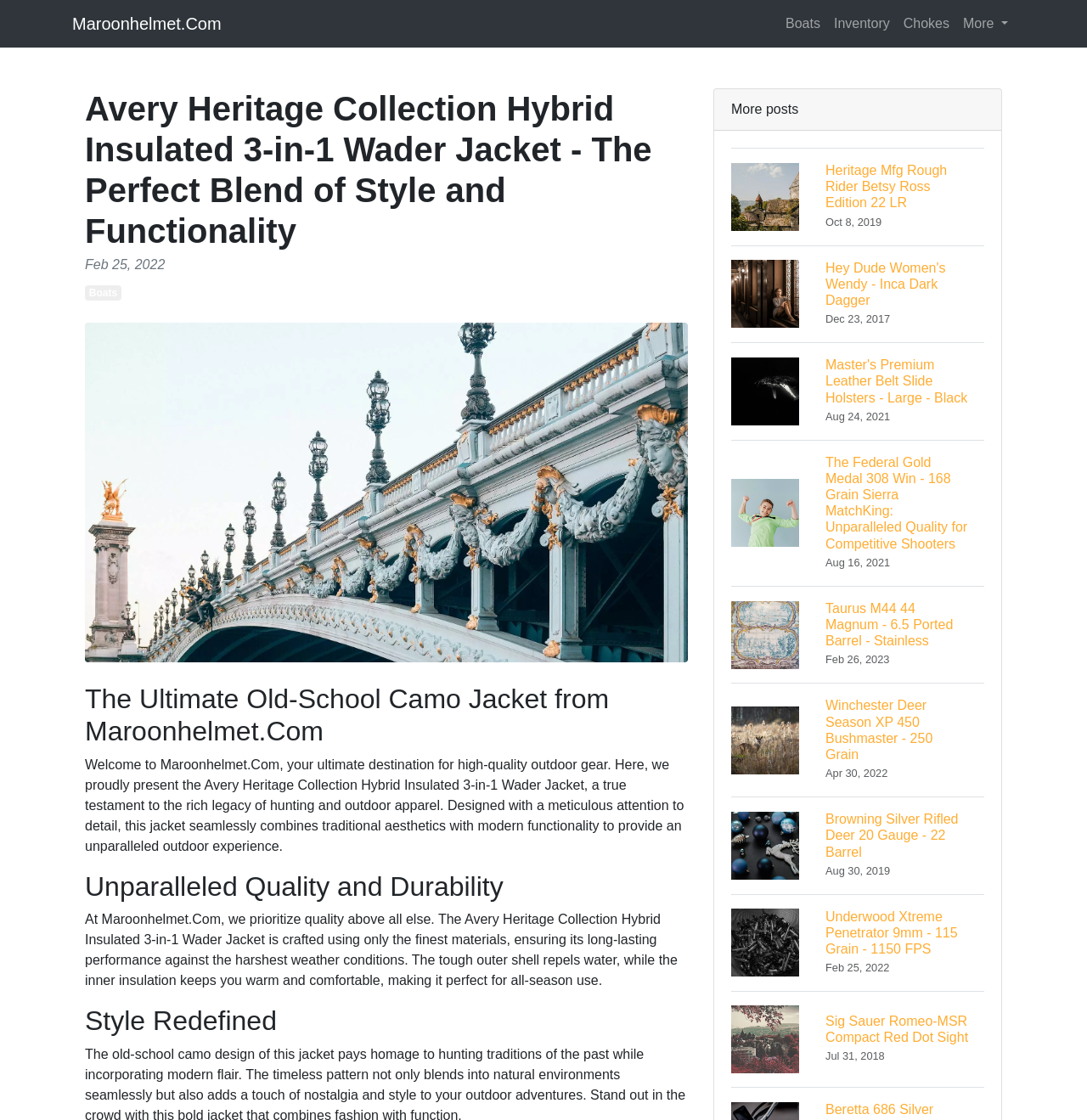Describe all the visual and textual components of the webpage comprehensively.

The webpage is about the Avery Heritage Collection Hybrid Insulated 3-in-1 Wader Jacket, a product offered by Maroonhelmet.Com. At the top of the page, there is a navigation menu with links to "Boats", "Inventory", "Chokes", and a "More" button. Below the navigation menu, there is a header section with a heading that describes the product, followed by a date "Feb 25, 2022". 

To the right of the header section, there is a large image of the product. Below the image, there is a section that describes the product in detail, highlighting its traditional style, modern functionality, and high-quality materials. The section is divided into three subheadings: "The Ultimate Old-School Camo Jacket from Maroonhelmet.Com", "Unparalleled Quality and Durability", and "Style Redefined". 

On the right side of the page, there is a section that lists related posts, each with a link, an image, and a heading. There are seven related posts in total, each describing a different product, including the Heritage Mfg Rough Rider Betsy Ross Edition 22 LR, Hey Dude Women's Wendy - Inca Dark Dagger, Master's Premium Leather Belt Slide Holsters, and others.